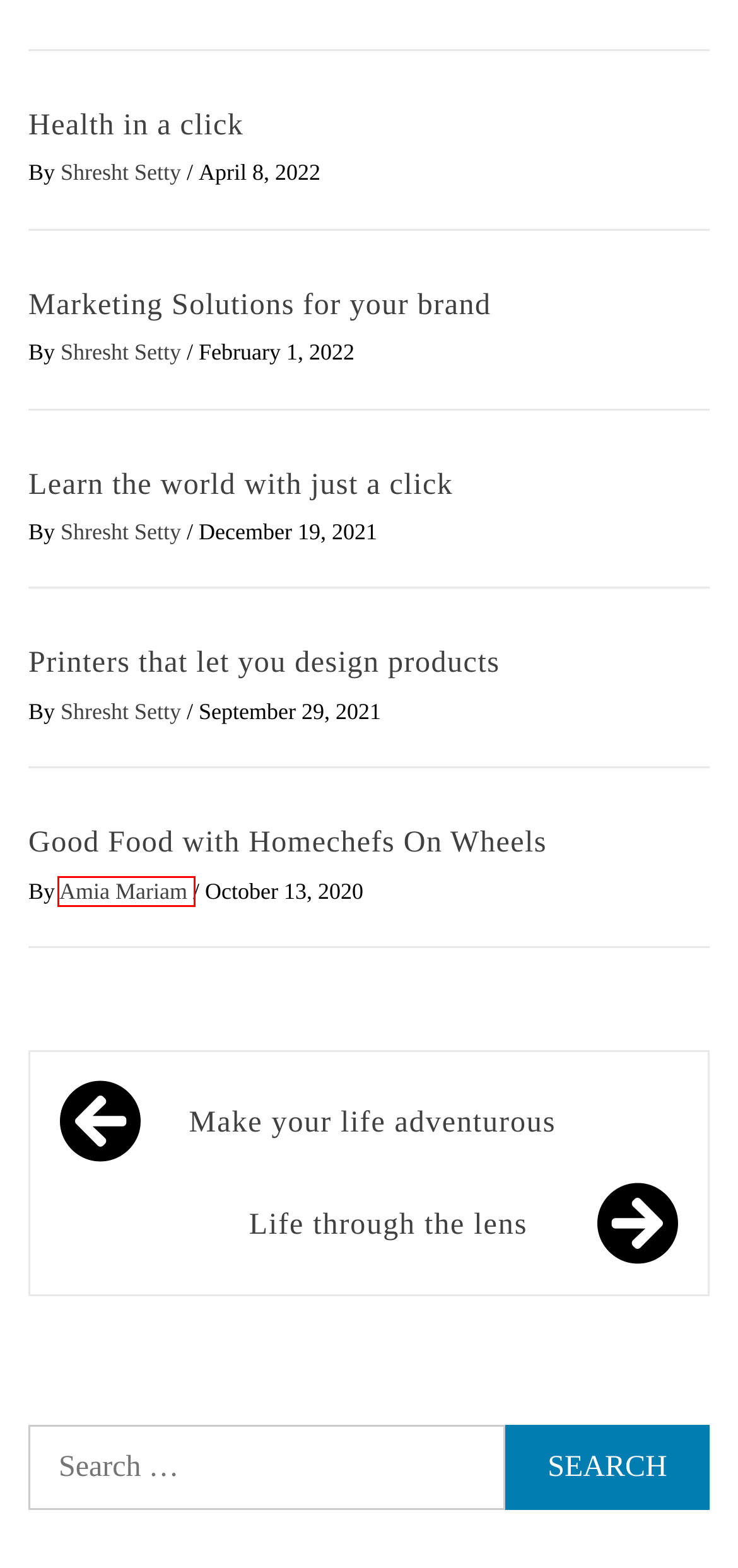You are presented with a screenshot of a webpage with a red bounding box. Select the webpage description that most closely matches the new webpage after clicking the element inside the red bounding box. The options are:
A. Shresht Setty
B. Amia Mariam
C. Life through the lens
D. Learn the world with just a click
E. Health in a click
F. Printers that let you design products
G. Make your life adventurous
H. Startups and Entrepreneurs

B